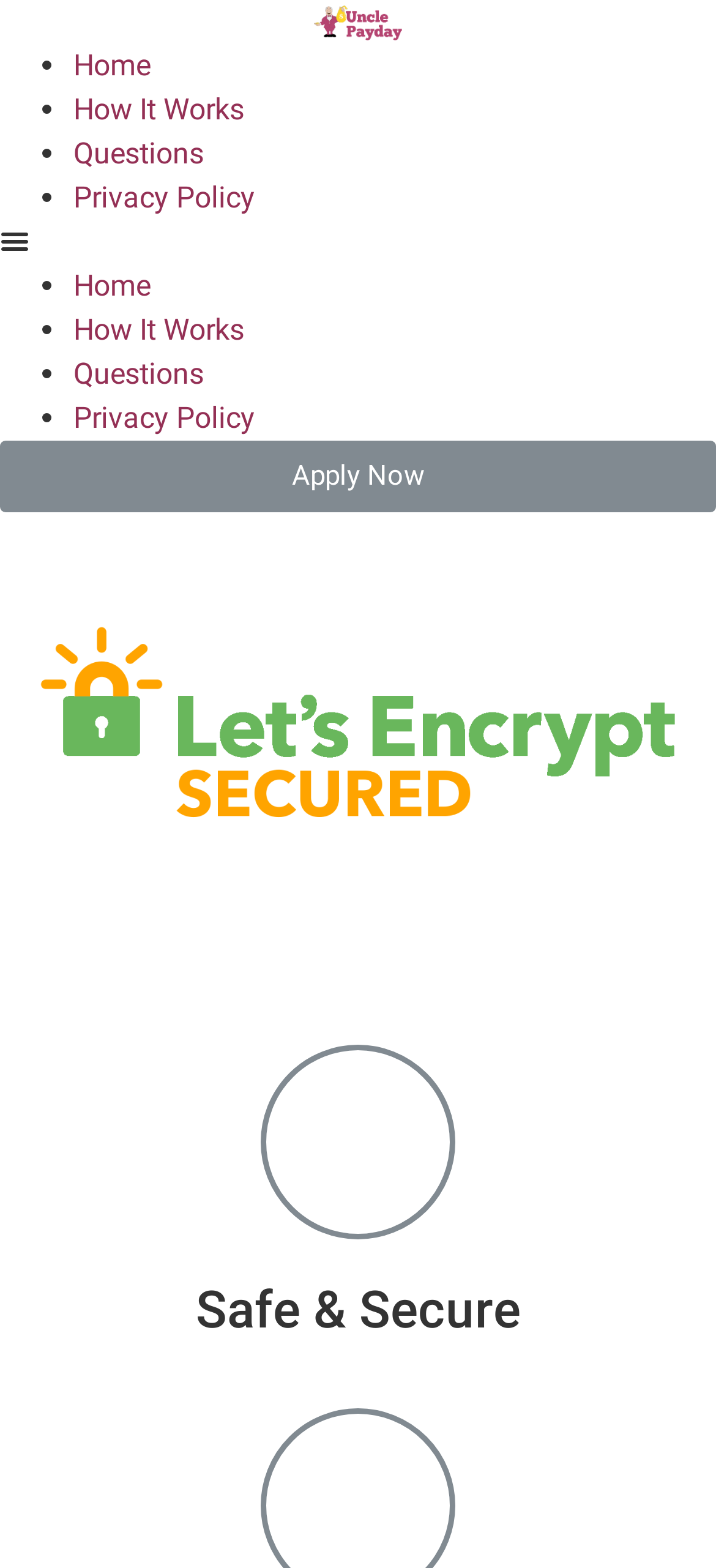Using the information in the image, give a comprehensive answer to the question: 
Is the menu toggle button expanded?

The menu toggle button is located at the top of the page, and its 'expanded' property is set to 'False', indicating that it is not currently expanded.